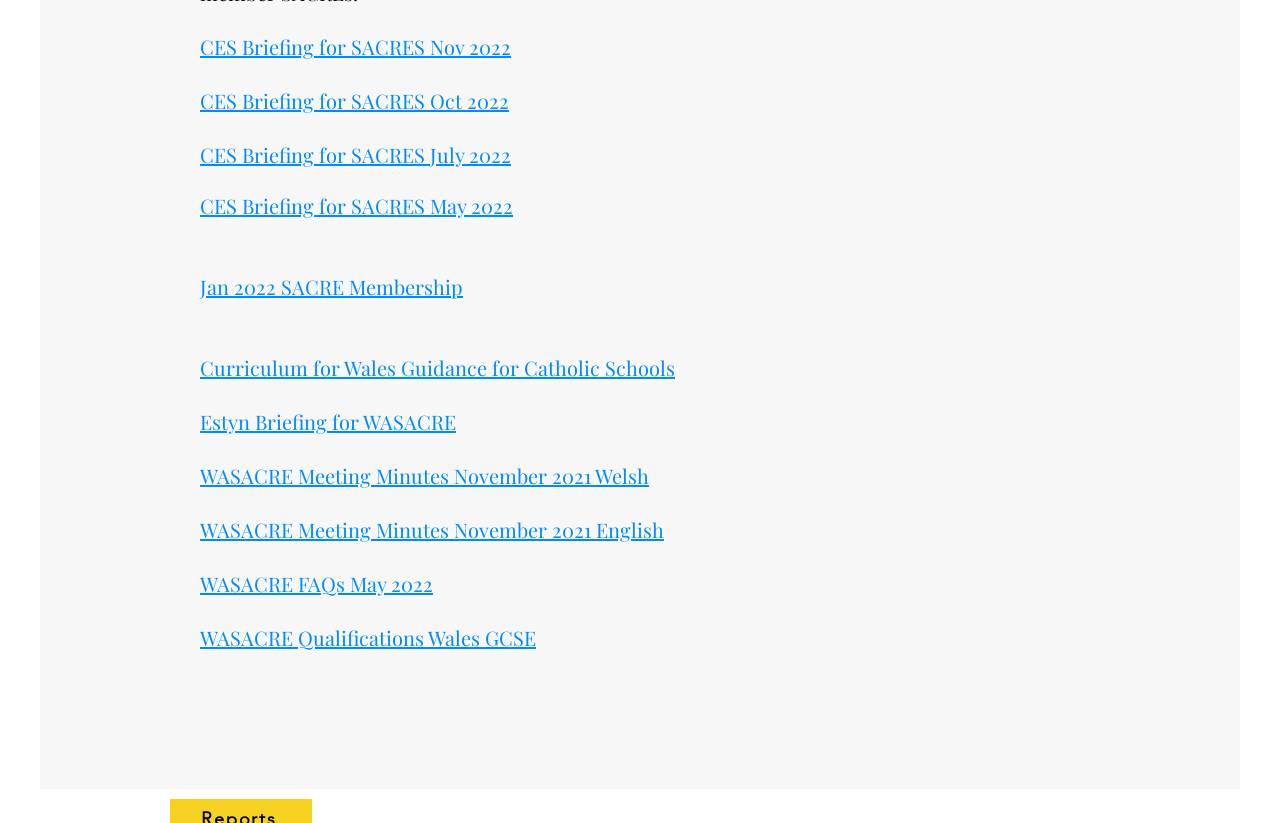Please provide the bounding box coordinates in the format (top-left x, top-left y, bottom-right x, bottom-right y). Remember, all values are floating point numbers between 0 and 1. What is the bounding box coordinate of the region described as: Jan 2022 SACRE Membership

[0.156, 0.332, 0.362, 0.365]